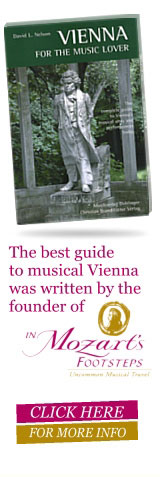What is the purpose of the call-to-action?
Look at the image and answer the question with a single word or phrase.

To get more information